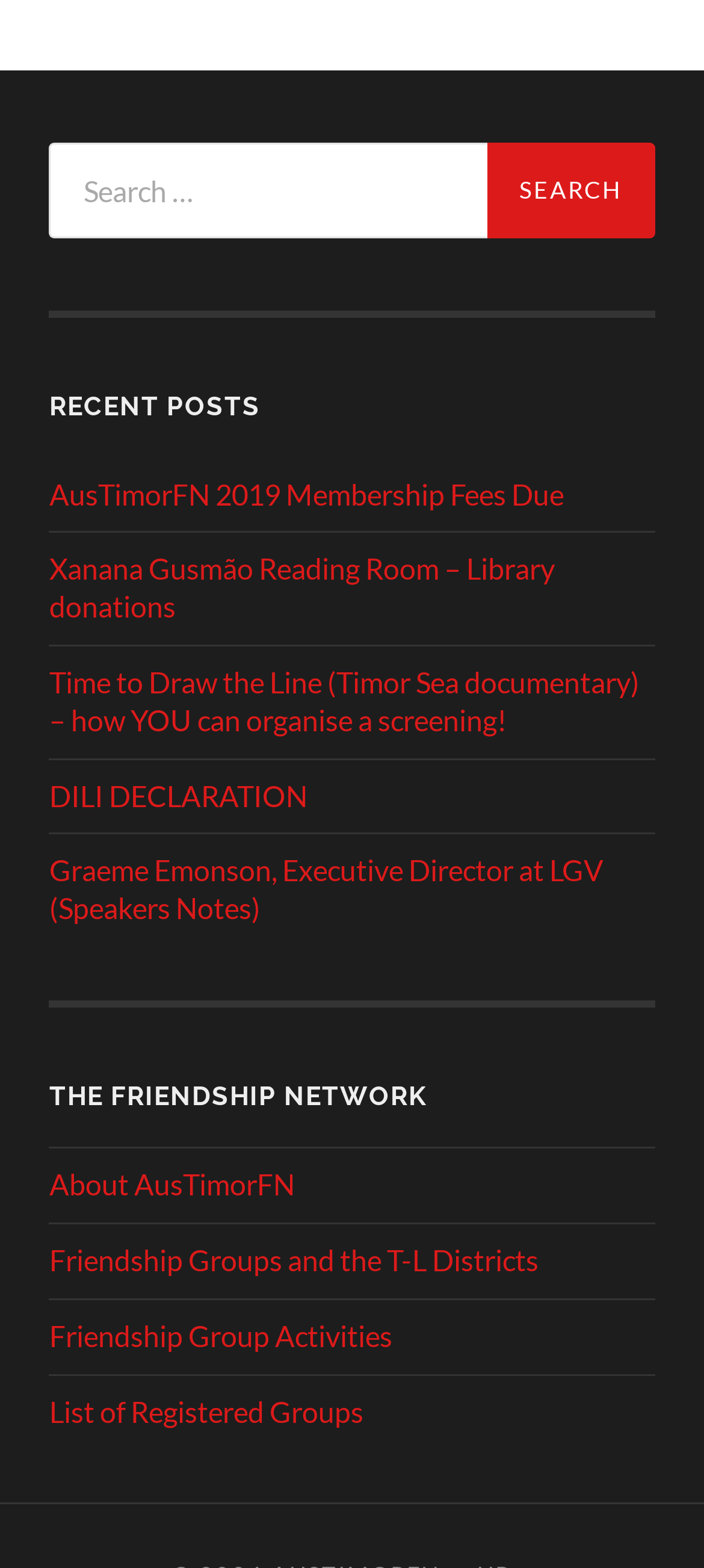Find the bounding box coordinates for the element that must be clicked to complete the instruction: "Click the 'Search' button". The coordinates should be four float numbers between 0 and 1, indicated as [left, top, right, bottom].

[0.692, 0.091, 0.93, 0.152]